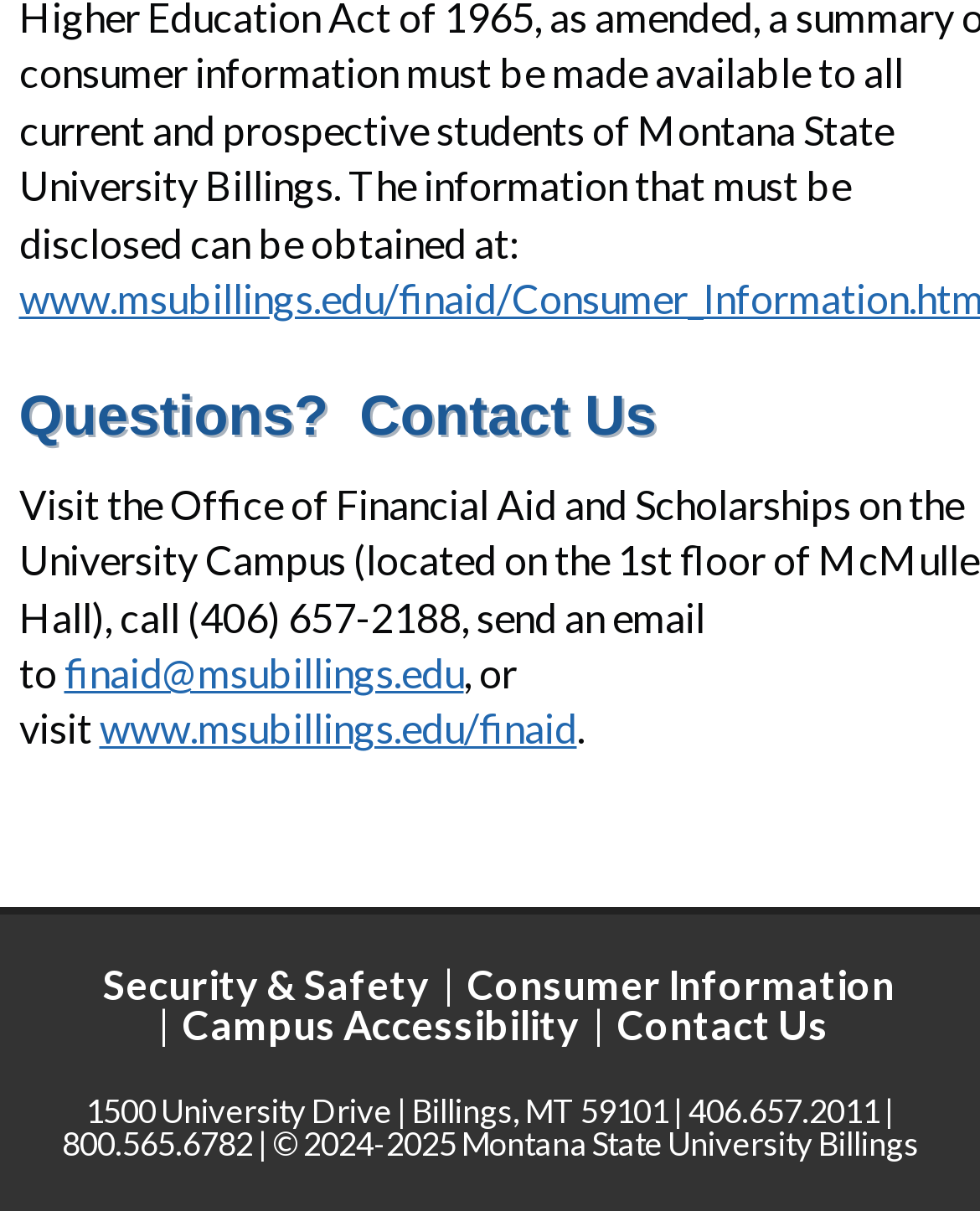For the given element description Security & Safety, determine the bounding box coordinates of the UI element. The coordinates should follow the format (top-left x, top-left y, bottom-right x, bottom-right y) and be within the range of 0 to 1.

[0.105, 0.793, 0.438, 0.832]